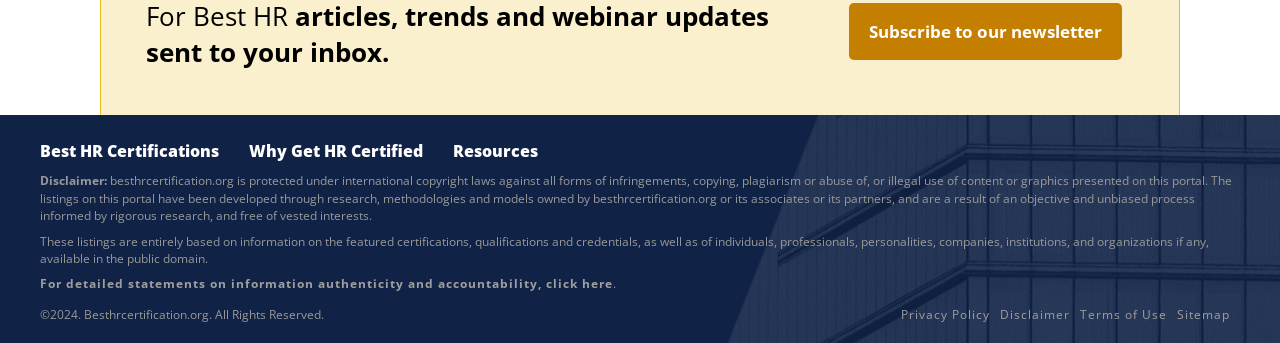What is the disclaimer about?
Using the information from the image, give a concise answer in one word or a short phrase.

Content protection